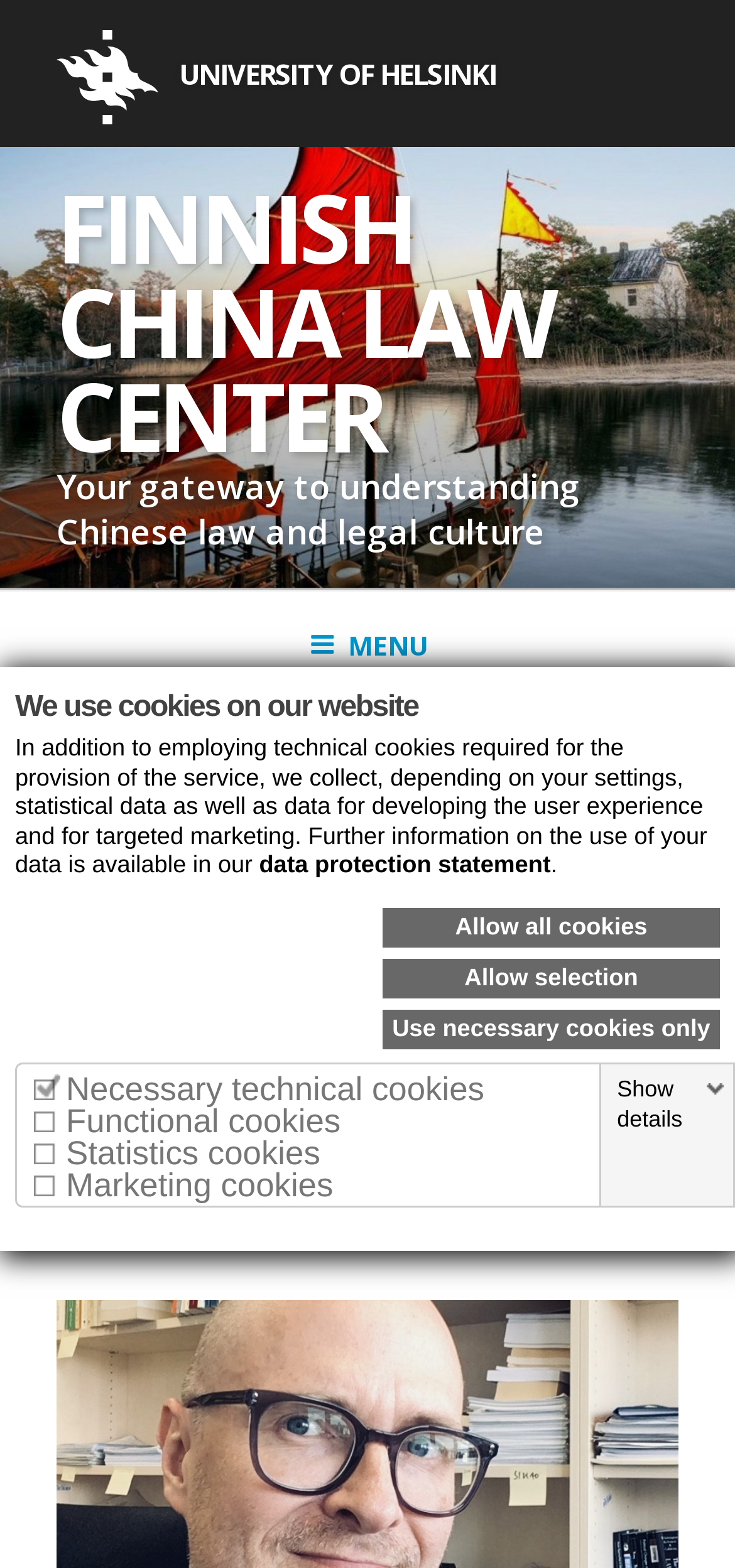Please answer the following question using a single word or phrase: What is the purpose of functional cookies?

Providing real-time chat service